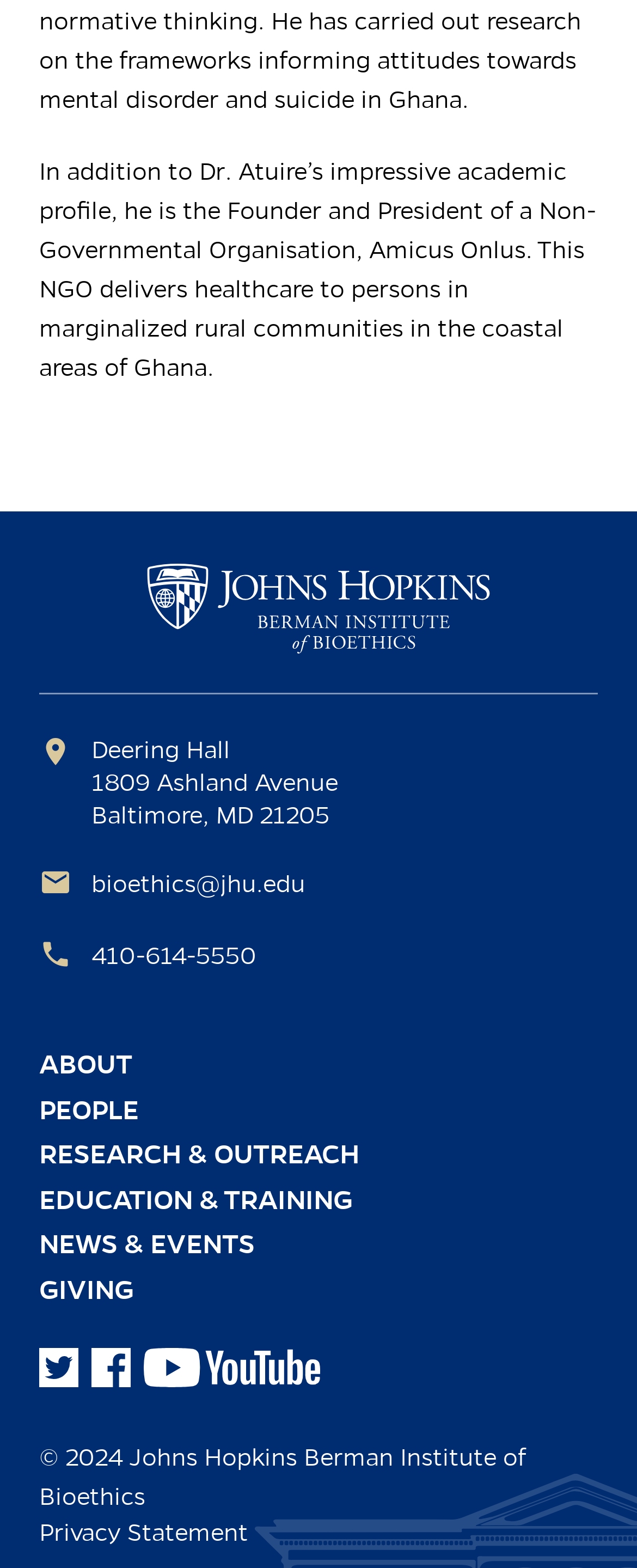Provide the bounding box coordinates of the section that needs to be clicked to accomplish the following instruction: "Visit Johns Hopkins Berman Institute of Bioethics."

[0.231, 0.36, 0.769, 0.417]